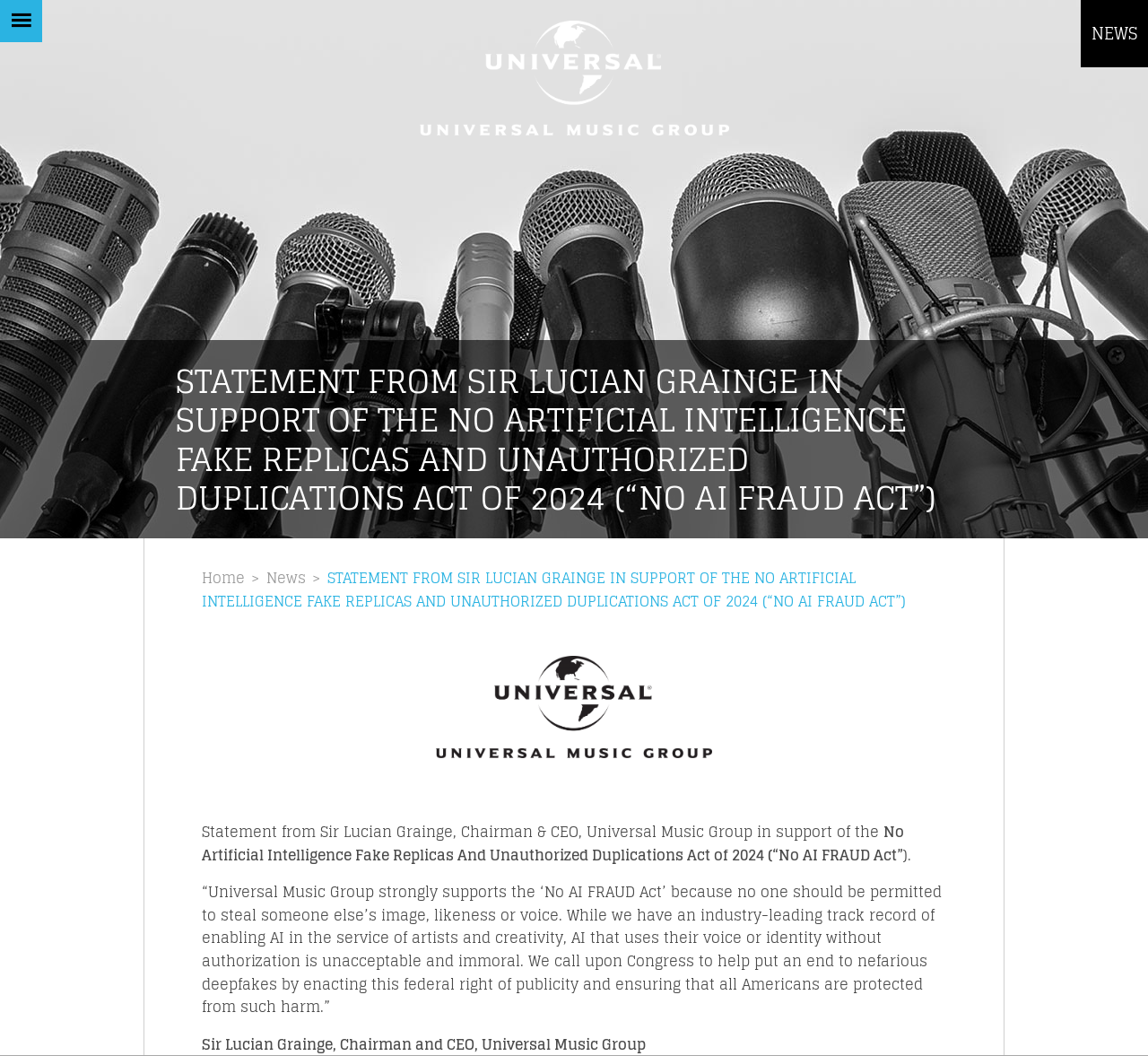Provide a brief response using a word or short phrase to this question:
What is the purpose of the 'No AI FRAUD Act'?

To prevent AI from stealing someone's image, likeness or voice